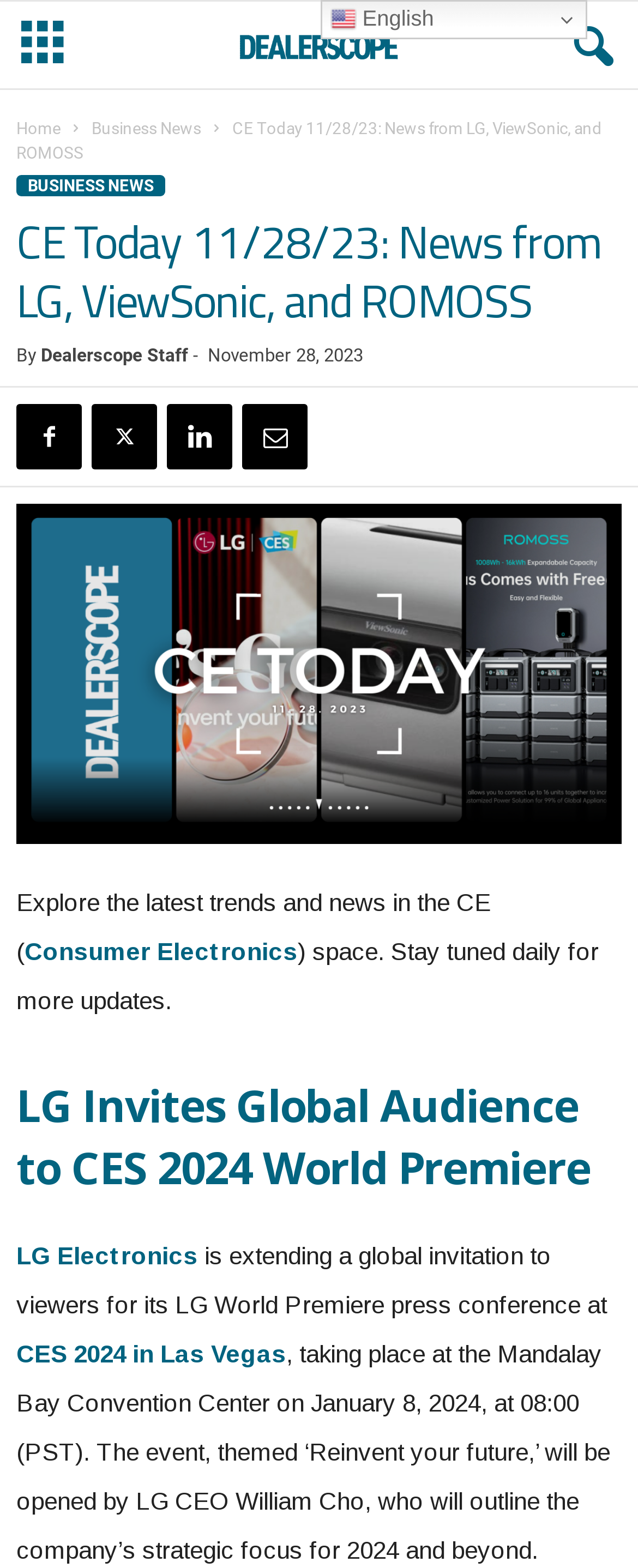Please find the bounding box coordinates of the element's region to be clicked to carry out this instruction: "View the image from Dealerscope".

[0.375, 0.006, 0.625, 0.053]